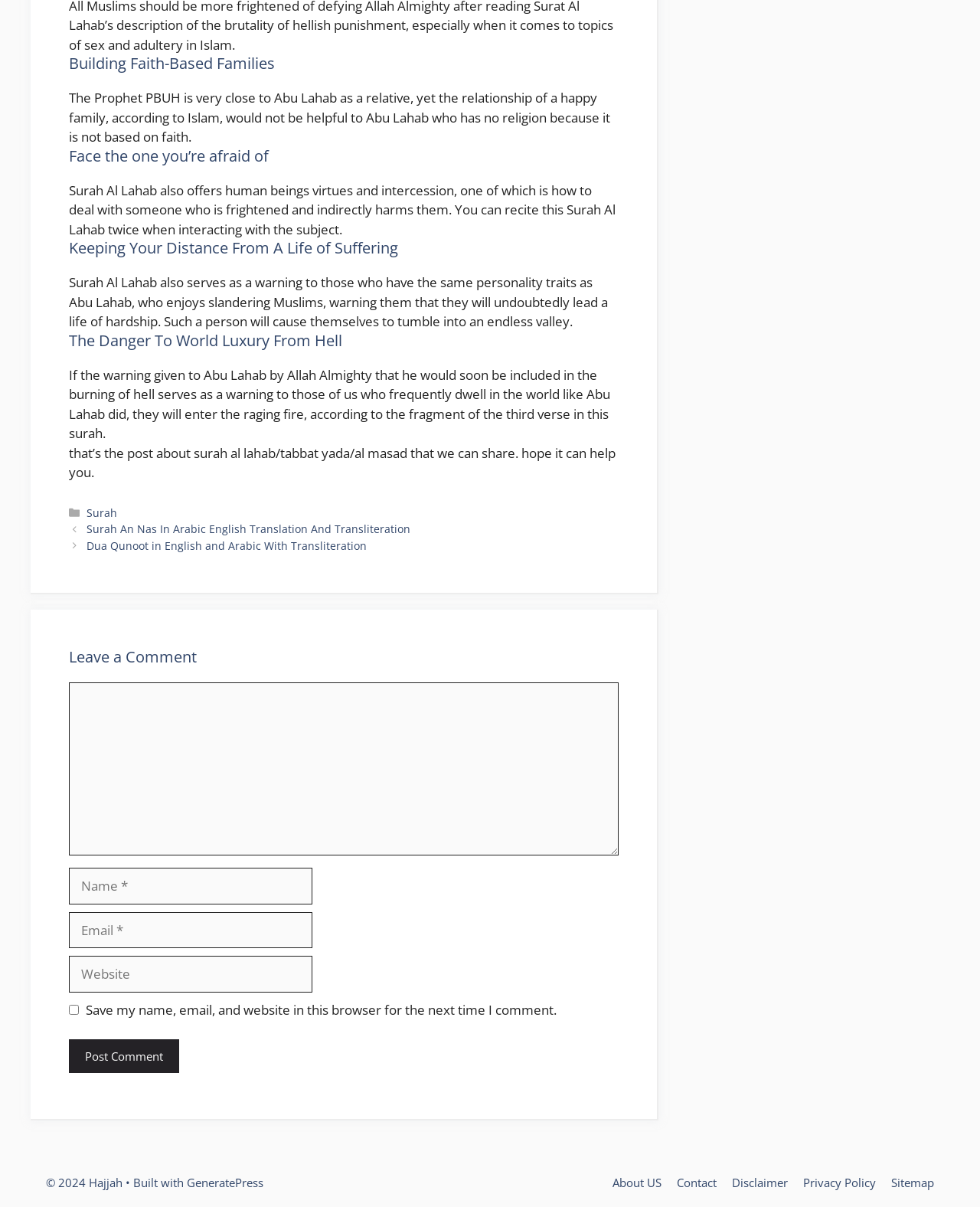What is the name of the website's copyright holder?
Carefully analyze the image and provide a detailed answer to the question.

The footer of the webpage displays the copyright information, which states '© 2024 Hajjah', indicating that Hajjah is the copyright holder of the website.